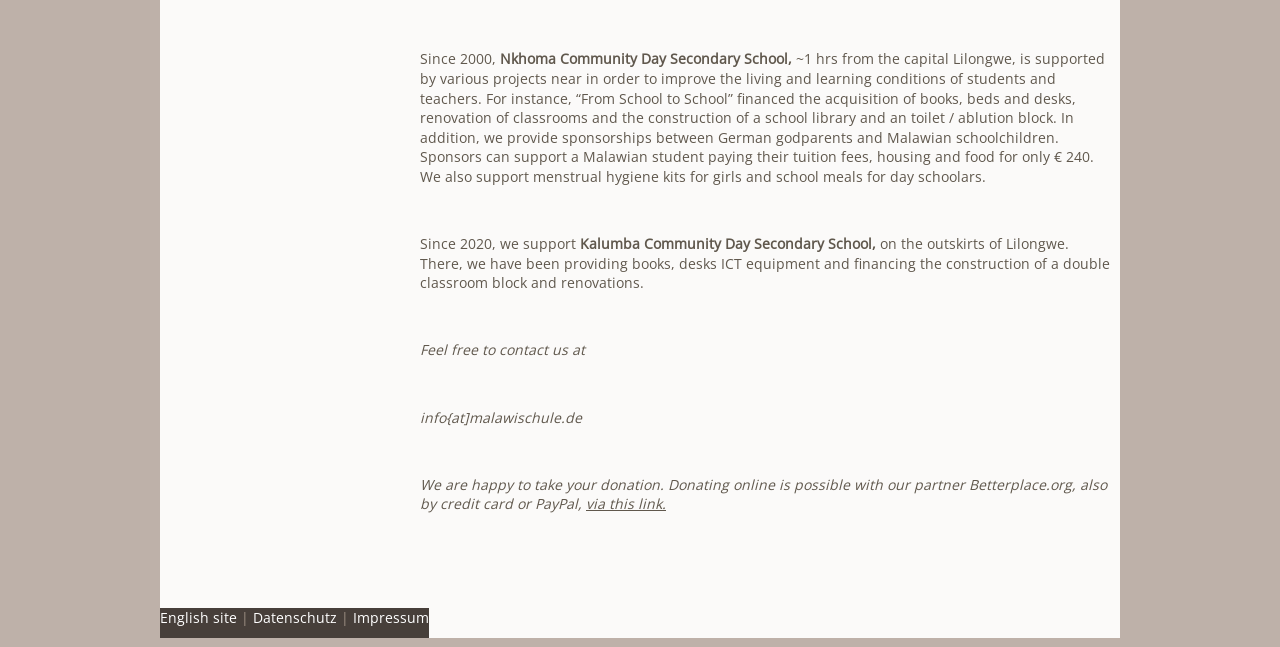What is the email address to contact?
Based on the image, answer the question with as much detail as possible.

By reading the text, I found that the email address to contact is mentioned as 'info@malawischule.de' in the third paragraph.